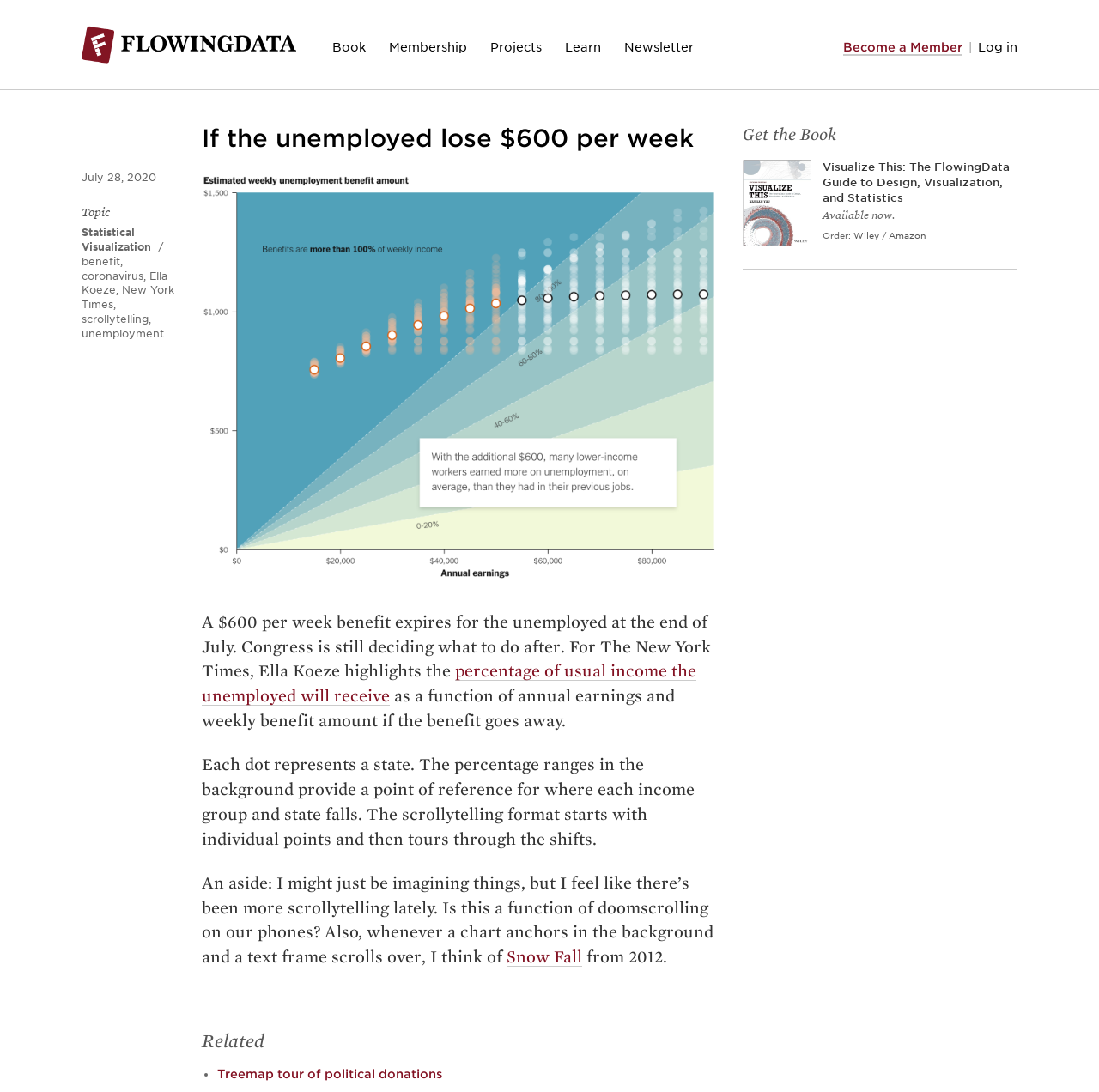Determine the bounding box coordinates for the clickable element to execute this instruction: "Read the article about unemployment benefits". Provide the coordinates as four float numbers between 0 and 1, i.e., [left, top, right, bottom].

[0.184, 0.561, 0.647, 0.623]